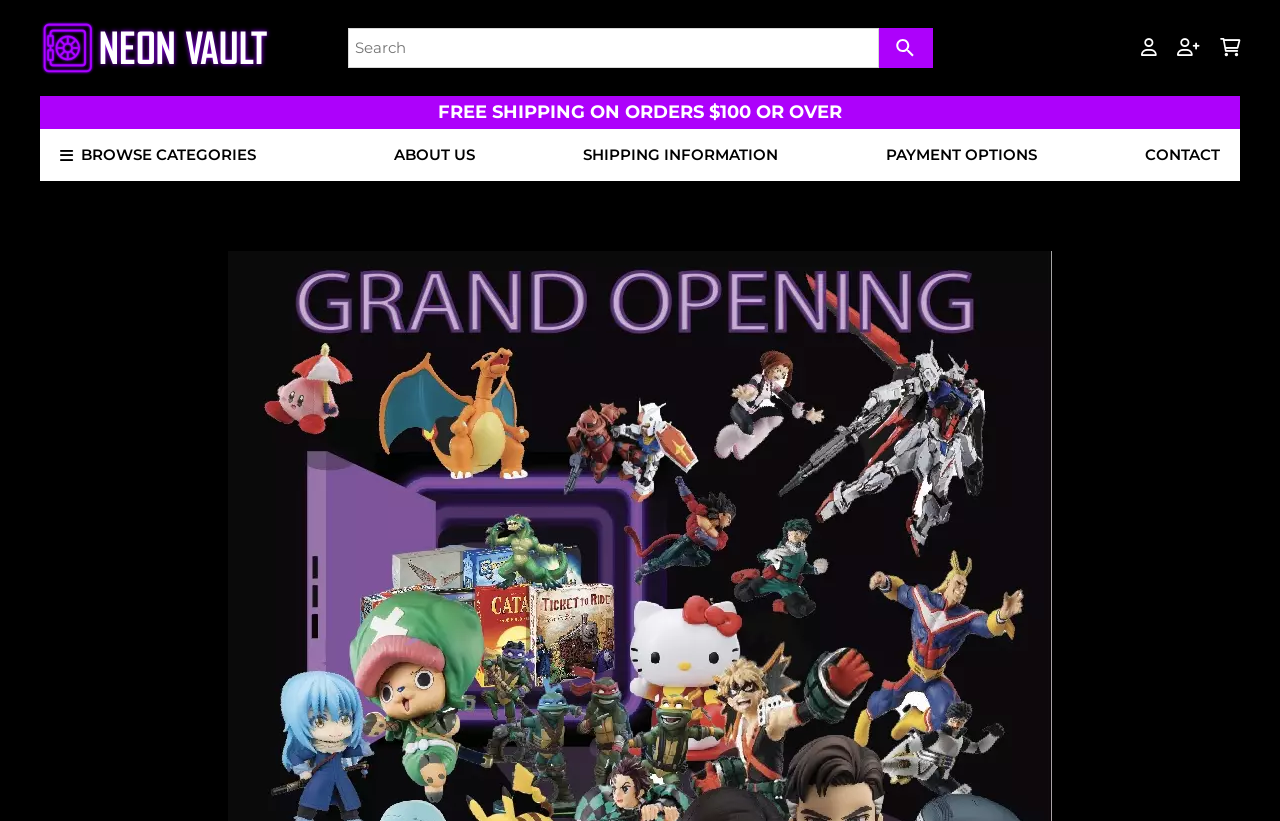Predict the bounding box for the UI component with the following description: "Props & Replicas".

[0.178, 0.481, 0.327, 0.544]